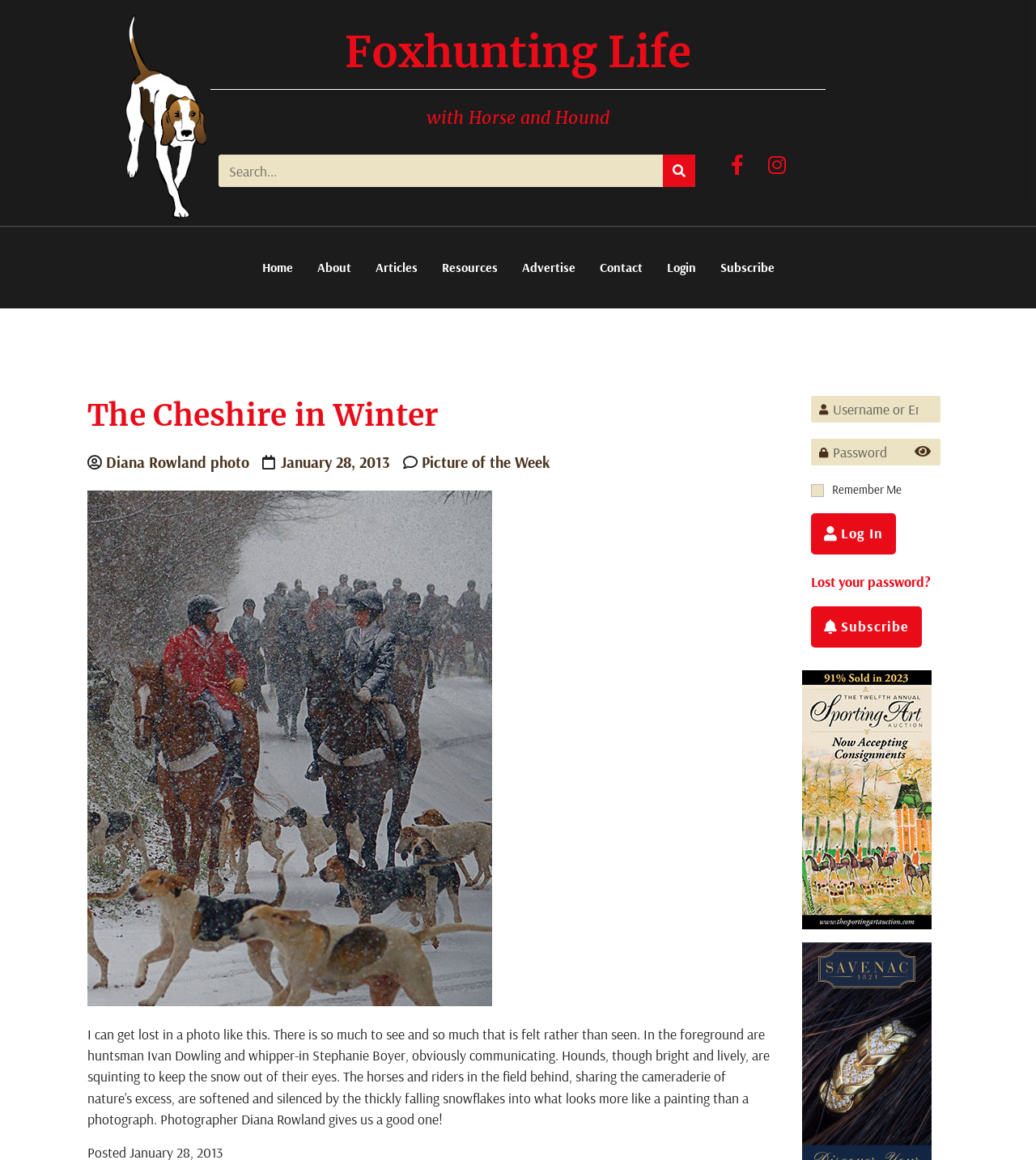Locate the UI element described by name="username" placeholder="Username or Email Address" in the provided webpage screenshot. Return the bounding box coordinates in the format (top-left x, top-left y, bottom-right x, bottom-right y), ensuring all values are between 0 and 1.

[0.782, 0.341, 0.907, 0.364]